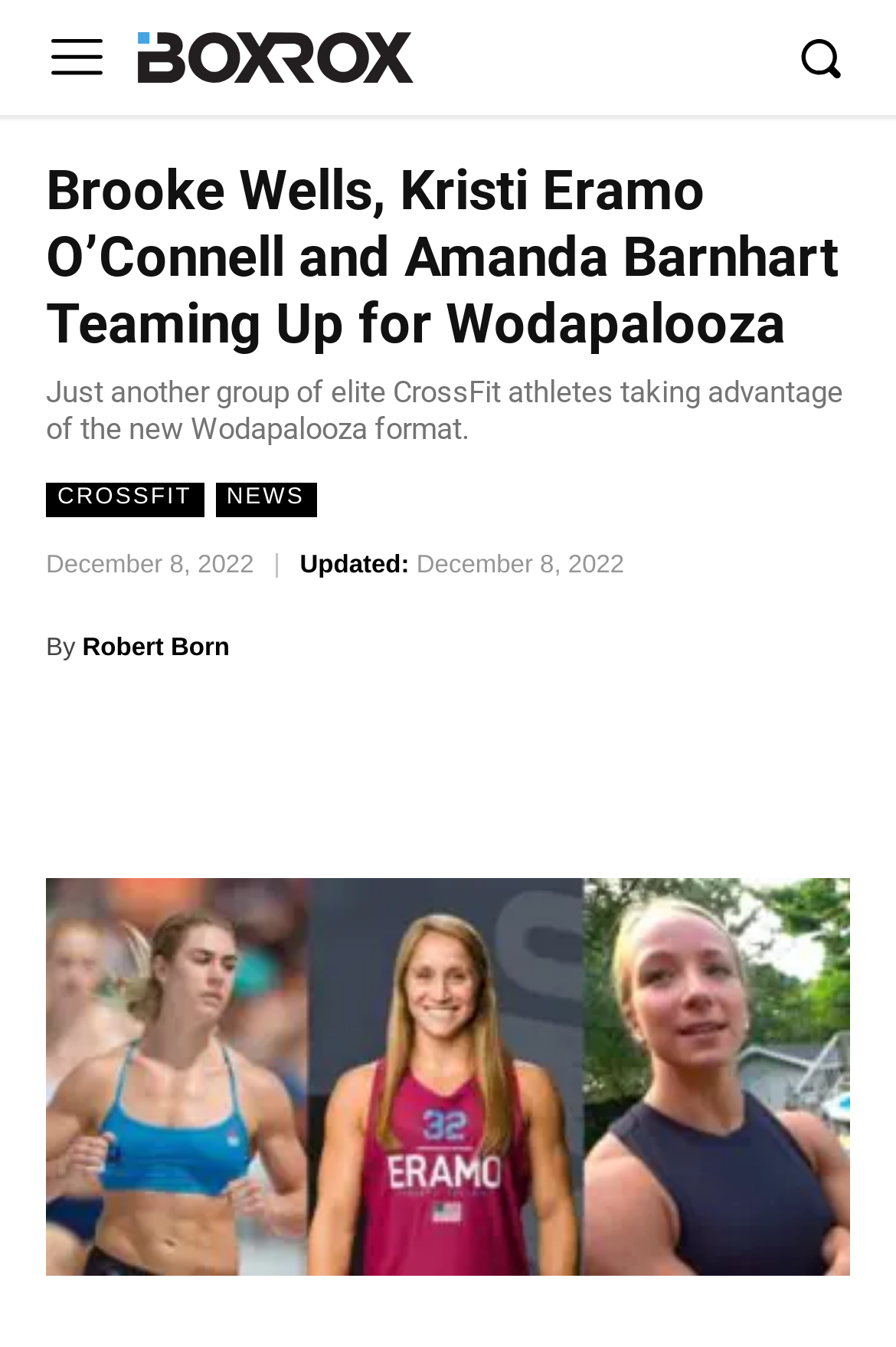Please answer the following question using a single word or phrase: What type of athletes are mentioned in the article?

CrossFit athletes